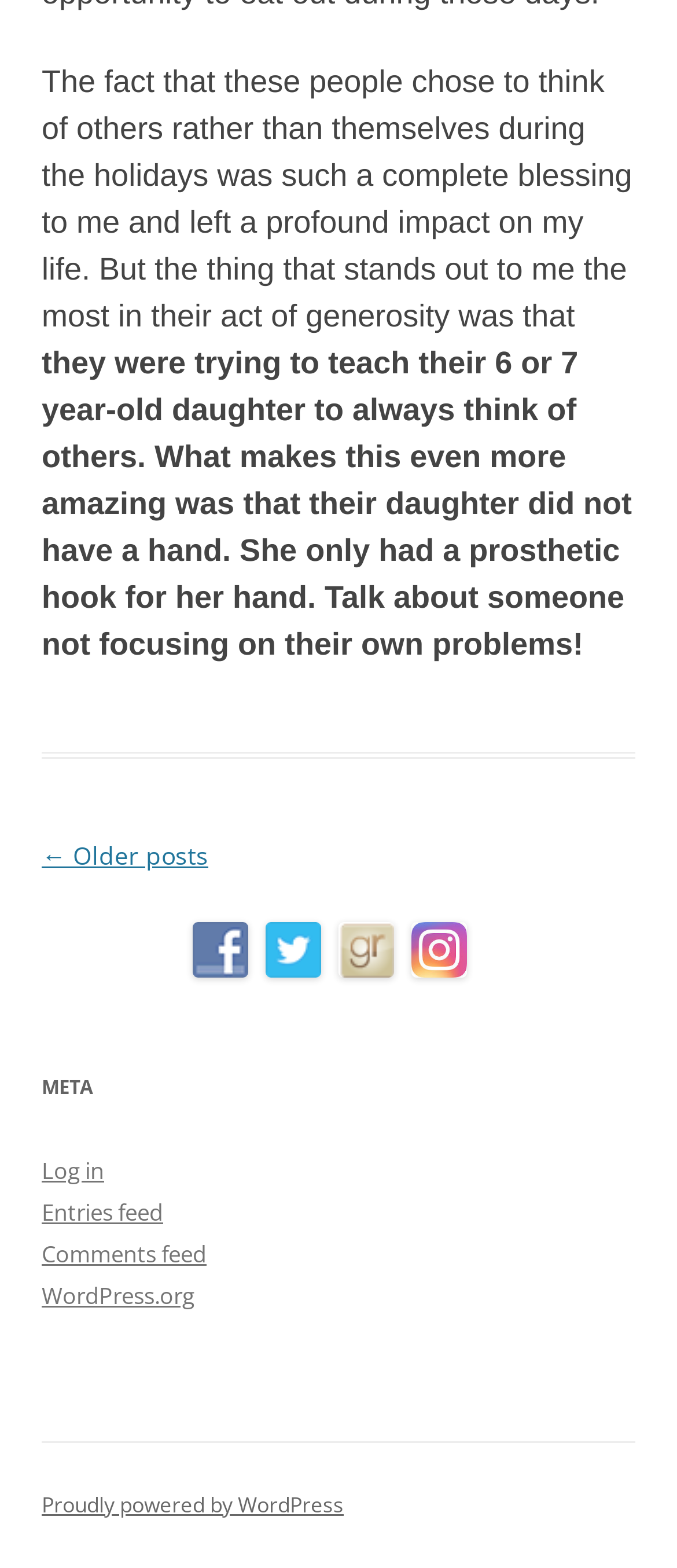What is the platform powering the website?
Refer to the image and give a detailed answer to the question.

The website is proudly powered by WordPress, as indicated by the link at the bottom of the page, which suggests that the website is built using the WordPress content management system.